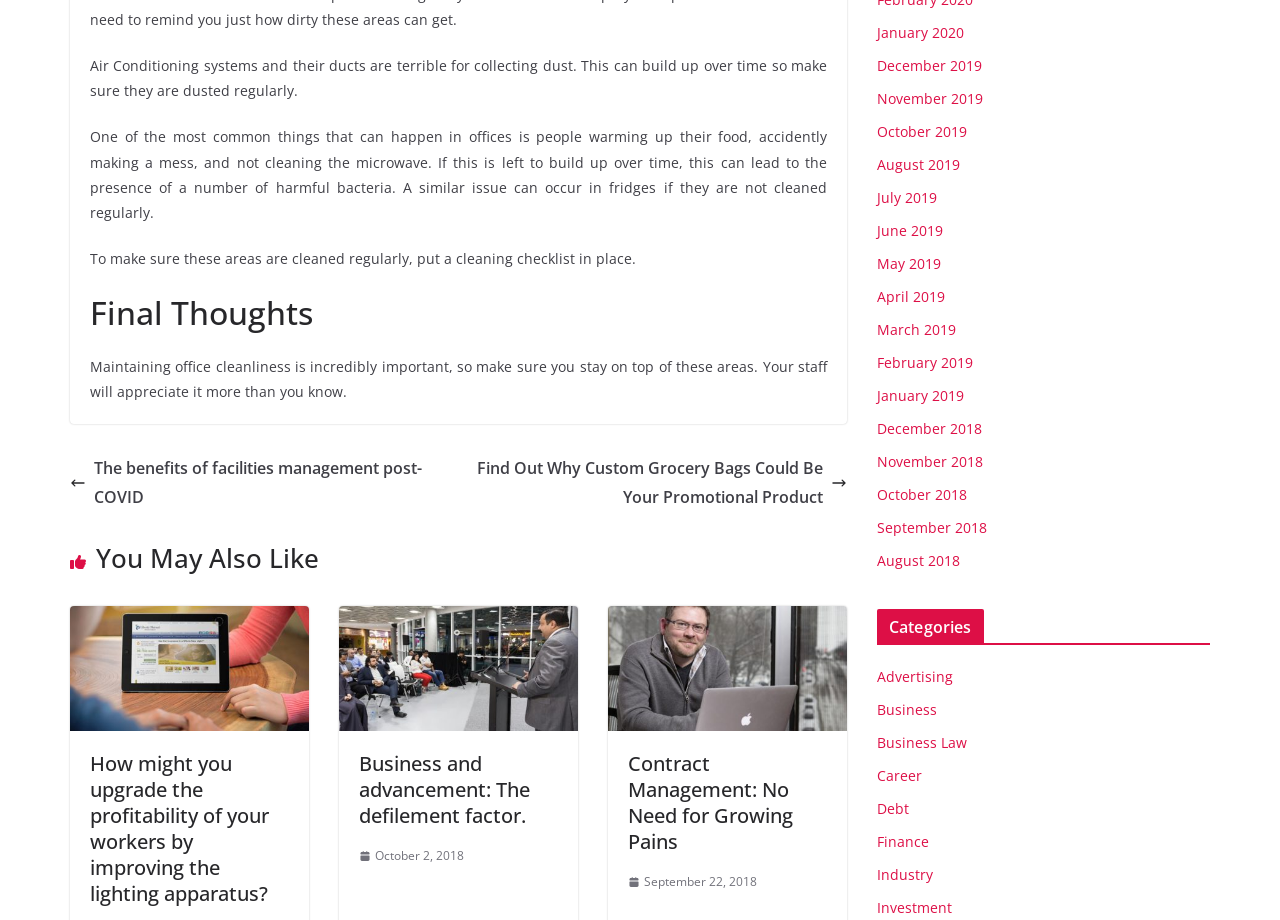Please determine the bounding box coordinates of the area that needs to be clicked to complete this task: 'Read the article about business and advancement: The defilement factor'. The coordinates must be four float numbers between 0 and 1, formatted as [left, top, right, bottom].

[0.265, 0.662, 0.452, 0.686]